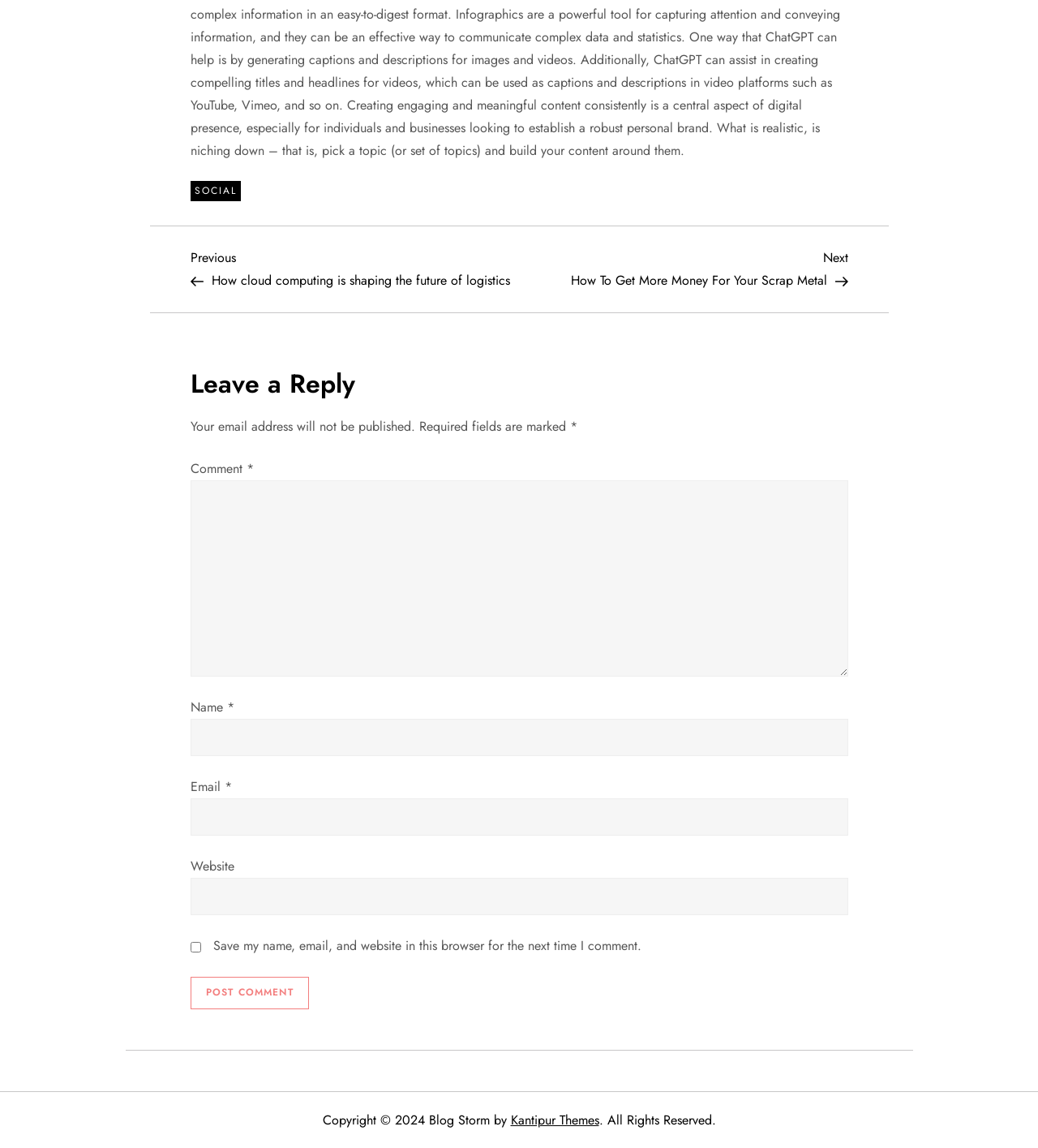What is the previous post about?
Provide a one-word or short-phrase answer based on the image.

Cloud computing and logistics